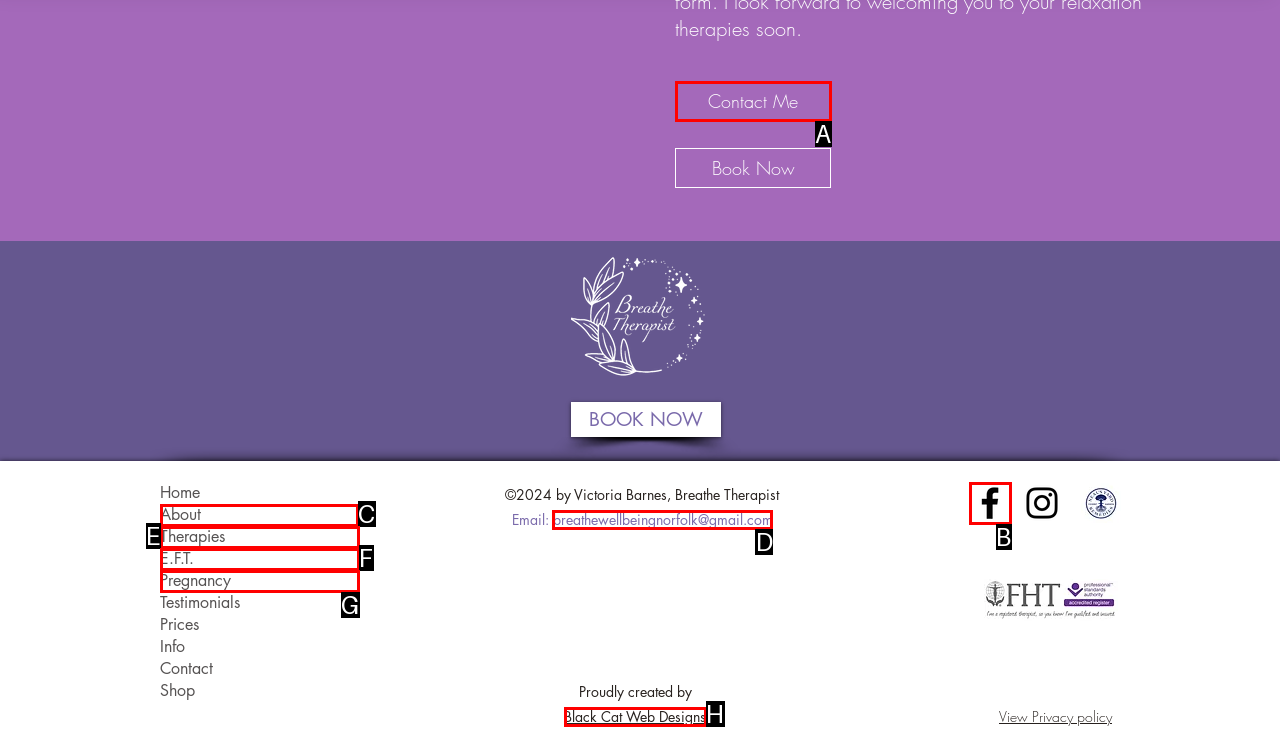Find the appropriate UI element to complete the task: View the 'About' page. Indicate your choice by providing the letter of the element.

C